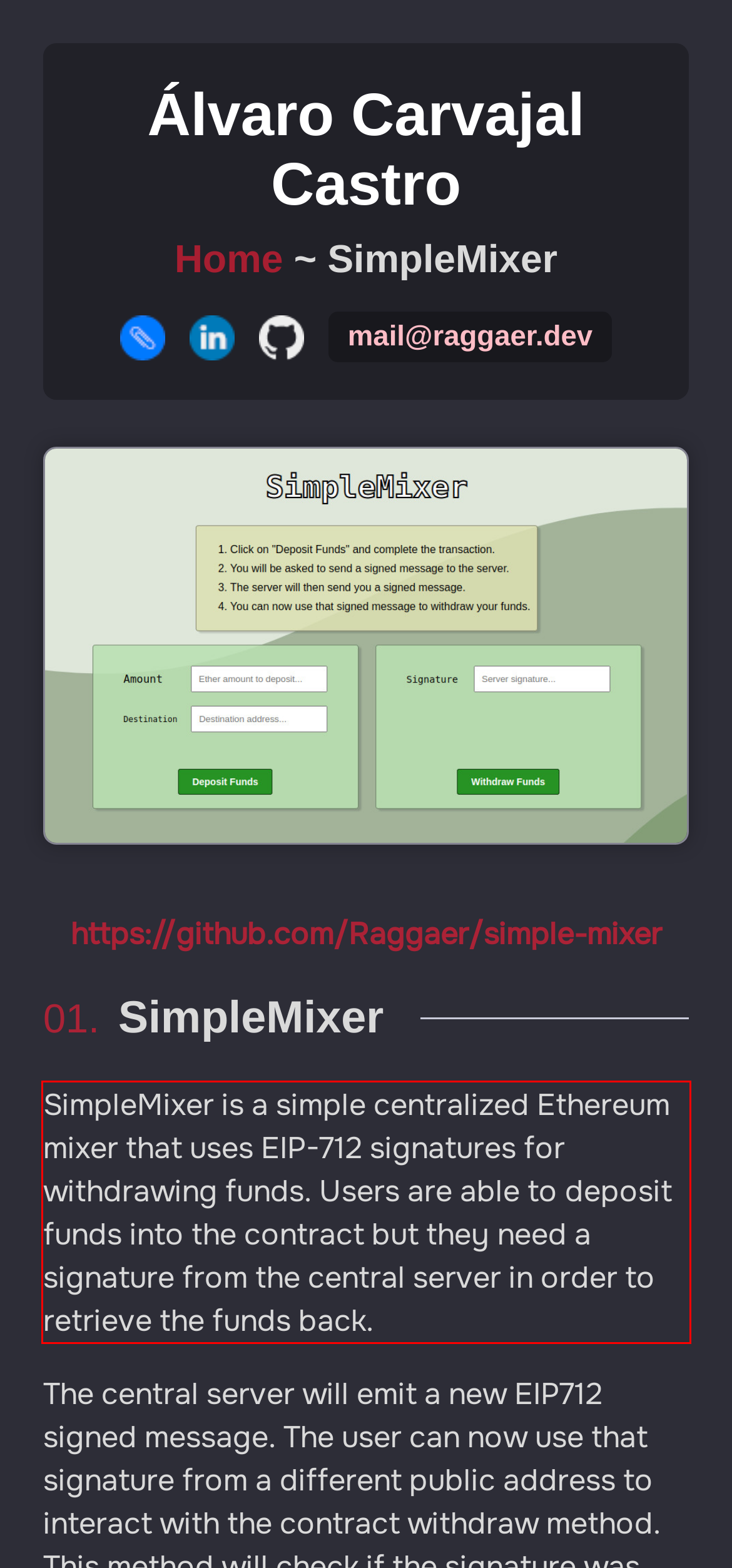Examine the screenshot of the webpage, locate the red bounding box, and perform OCR to extract the text contained within it.

SimpleMixer is a simple centralized Ethereum mixer that uses EIP-712 signatures for withdrawing funds. Users are able to deposit funds into the contract but they need a signature from the central server in order to retrieve the funds back.